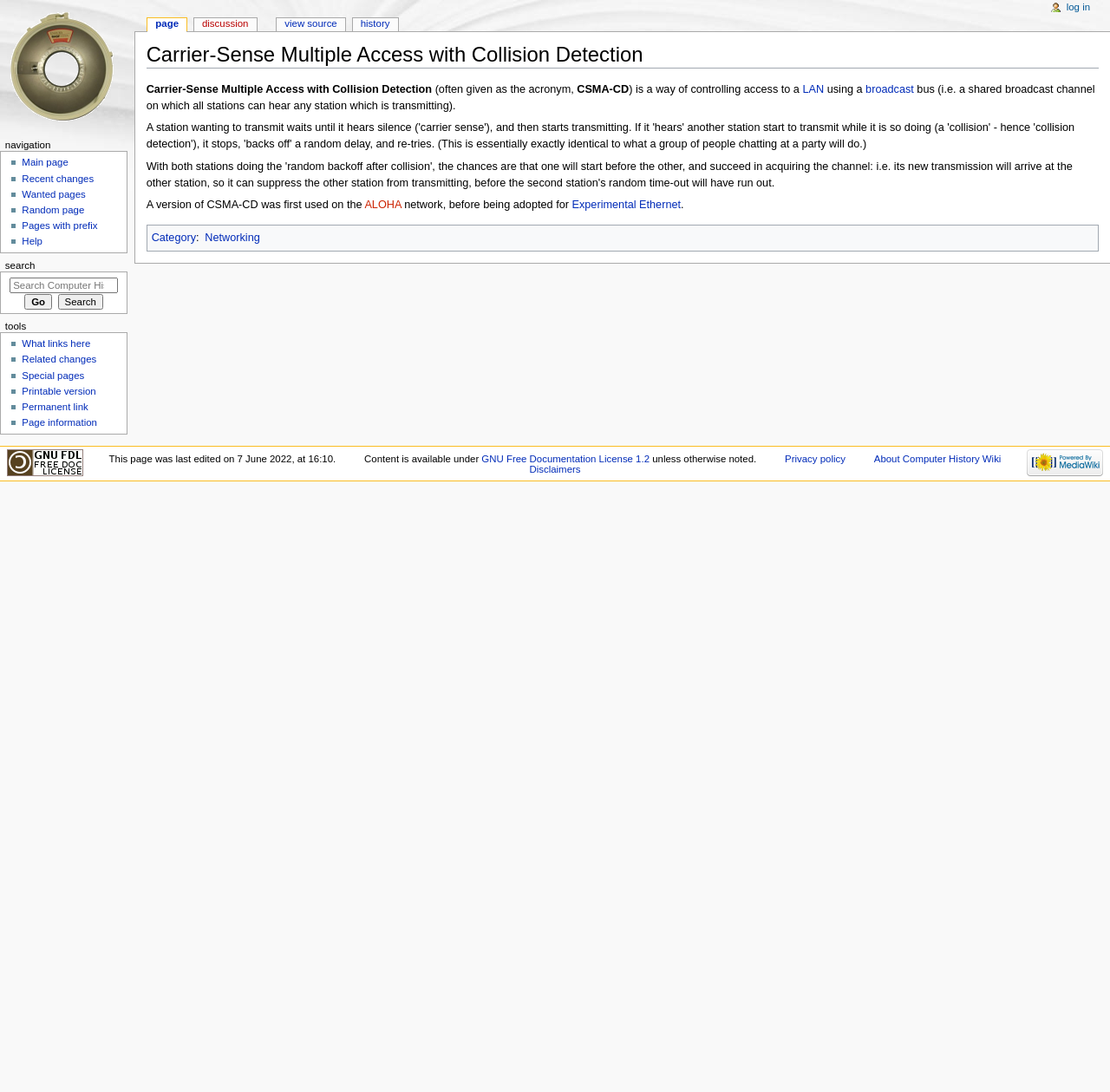Locate the bounding box coordinates of the clickable region necessary to complete the following instruction: "Visit the main page". Provide the coordinates in the format of four float numbers between 0 and 1, i.e., [left, top, right, bottom].

[0.0, 0.0, 0.121, 0.123]